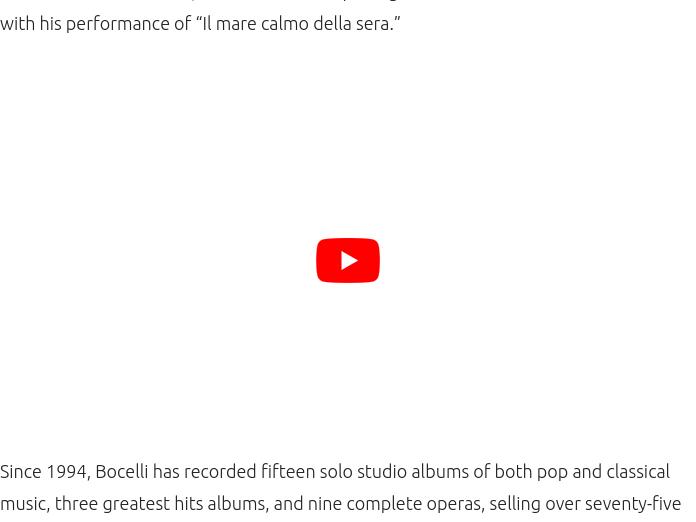Craft a detailed explanation of the image.

The image features a scene from the 1994 Sanremo Music Festival, showcasing Andrea Bocelli's exceptional performance of the song "Il mare calmo della sera," which played a pivotal role in launching his illustrious career. This performance marked a significant milestone, as Bocelli went on to win the prestigious festival that year, solidifying his status in the music industry. The accompanying button below the image invites viewers to play a related YouTube video, allowing fans and enthusiasts to relive this iconic moment in Bocelli's early career. Since that event, Bocelli has compiled an impressive discography, including fifteen solo studio albums of both pop and classical music, further establishing himself as a leading figure in the world of music.